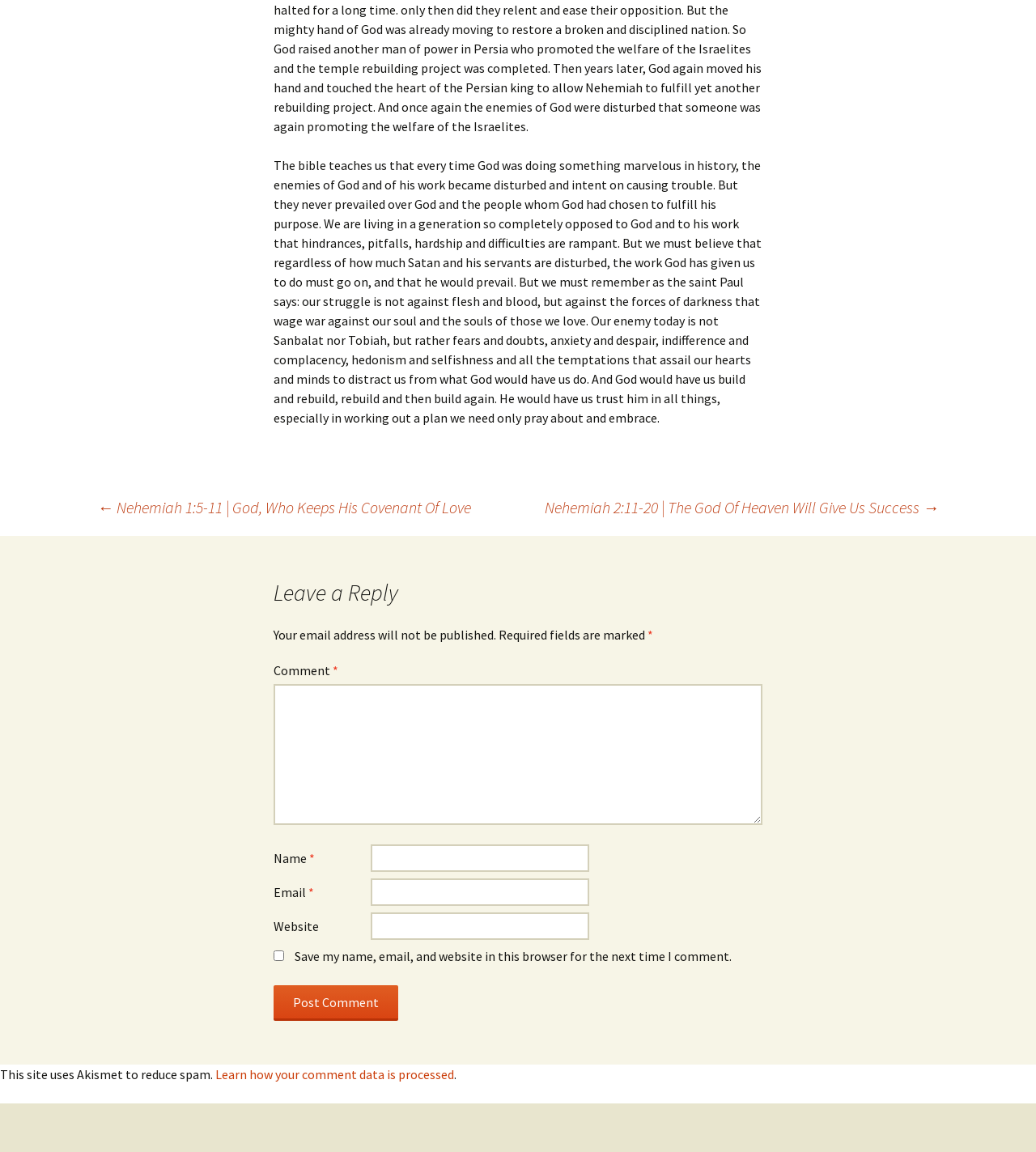What is the warning about in the passage?
Answer the question based on the image using a single word or a brief phrase.

Forces of darkness